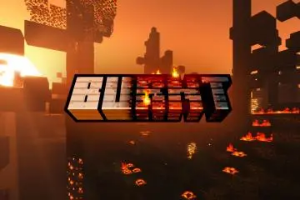What is the iconic landscape featured in the image?
Examine the image and give a concise answer in one word or a short phrase.

Minecraft landscape